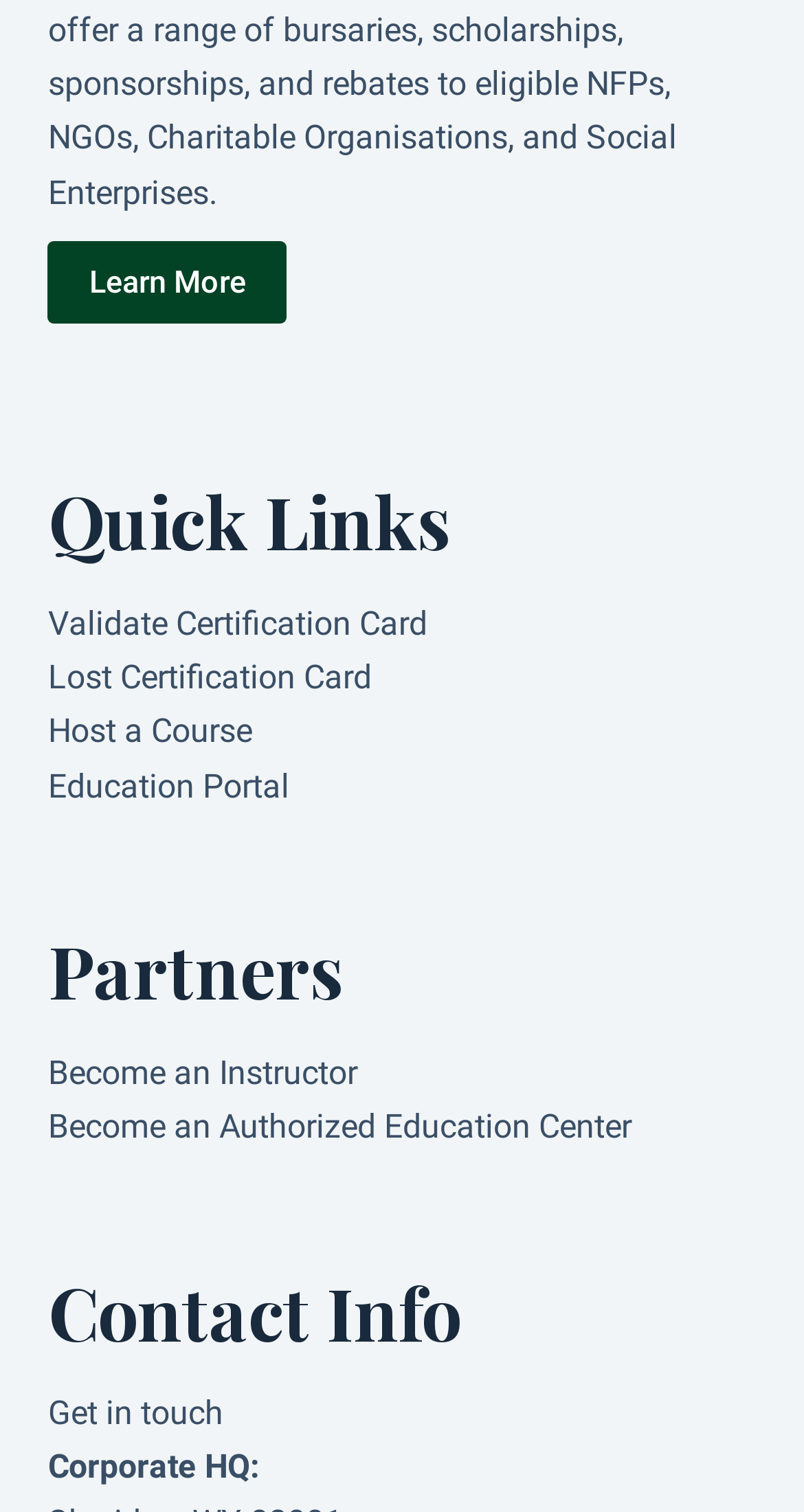Please identify the bounding box coordinates of where to click in order to follow the instruction: "visit the navigation menu".

None